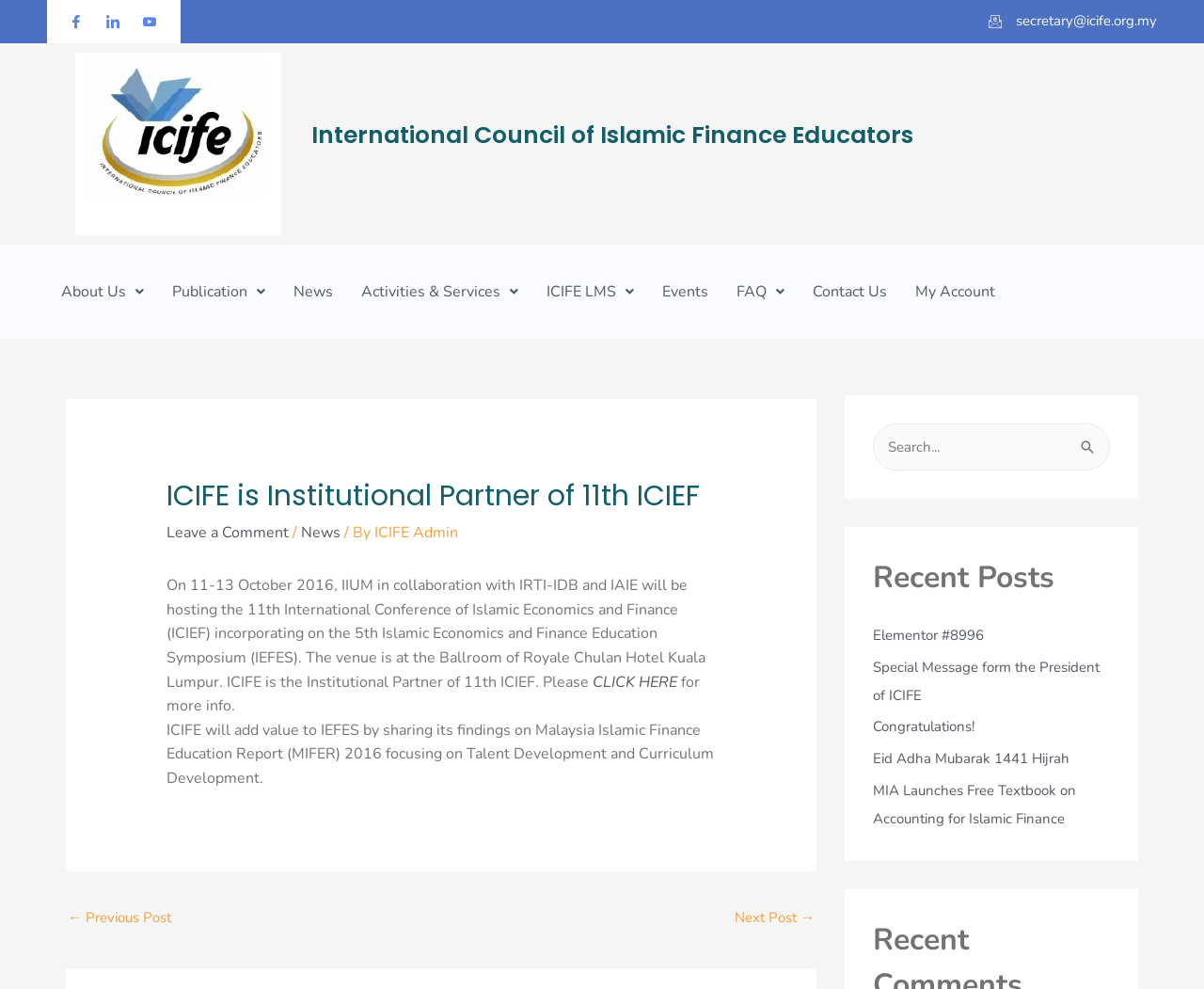Please identify the bounding box coordinates of the element on the webpage that should be clicked to follow this instruction: "Explore the discussion on Empire of Elves". The bounding box coordinates should be given as four float numbers between 0 and 1, formatted as [left, top, right, bottom].

None